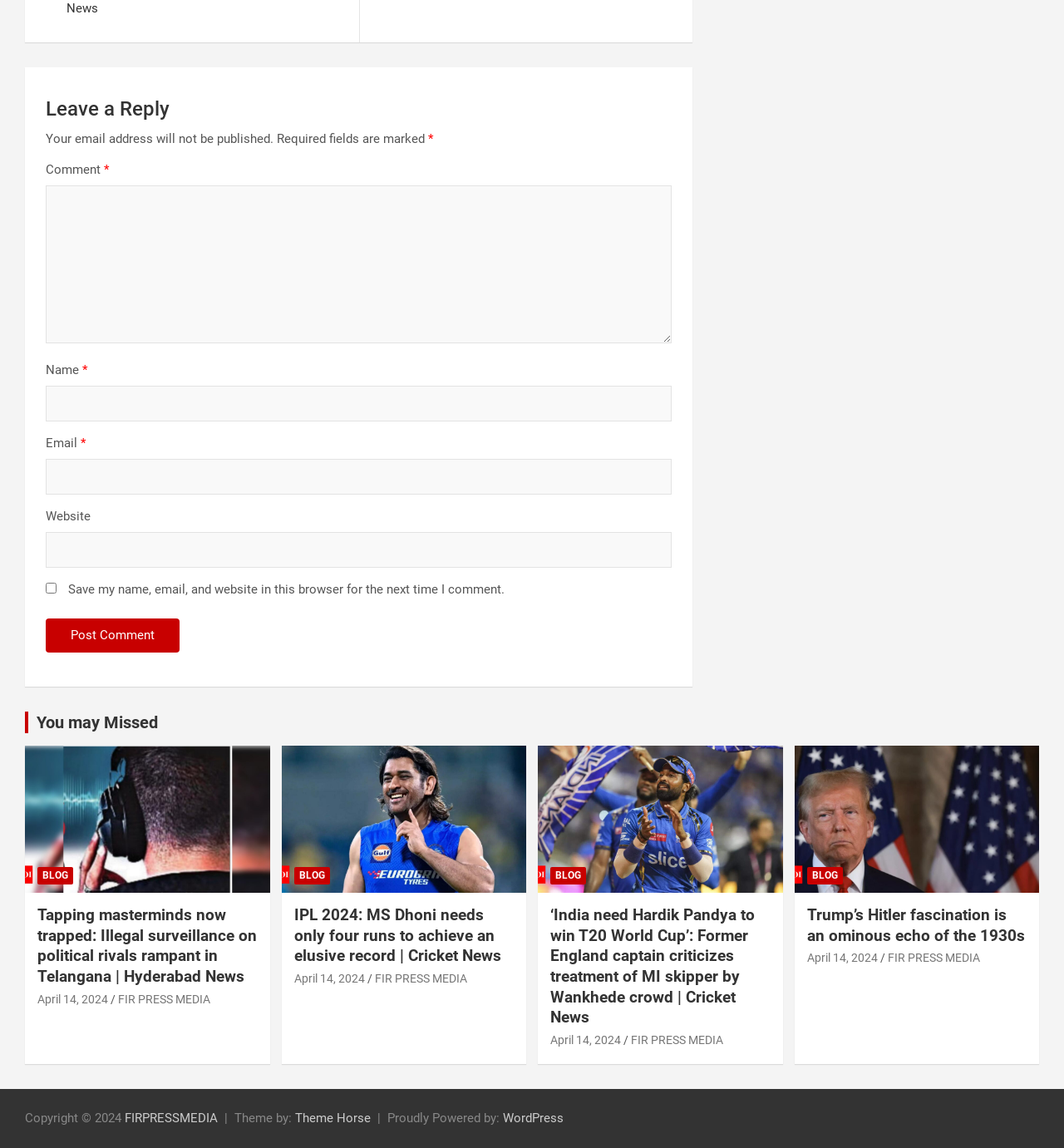Specify the bounding box coordinates of the area to click in order to follow the given instruction: "Enter your name."

[0.043, 0.336, 0.632, 0.367]